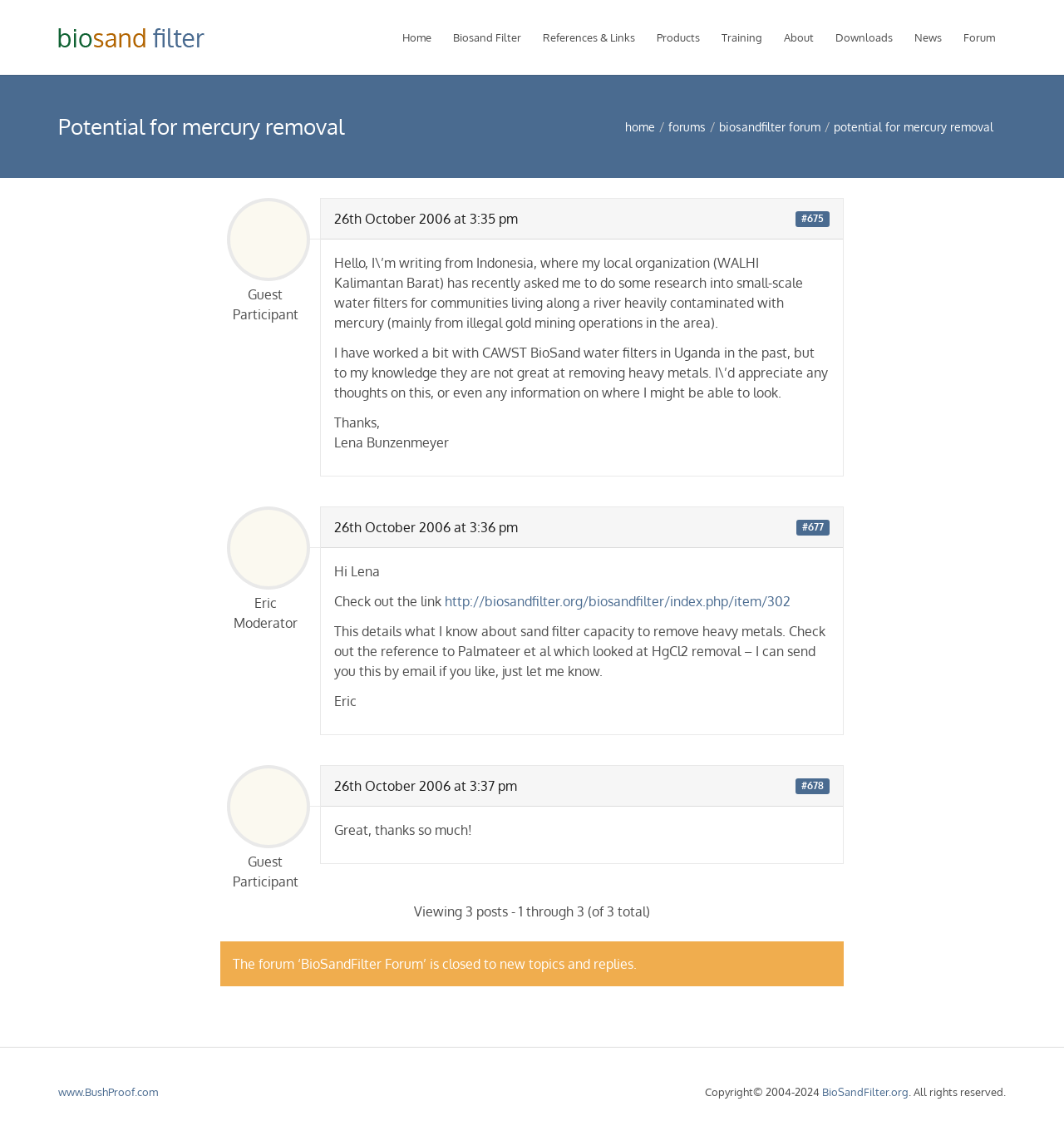What is the status of the BioSandFilter Forum?
Answer with a single word or phrase, using the screenshot for reference.

Closed